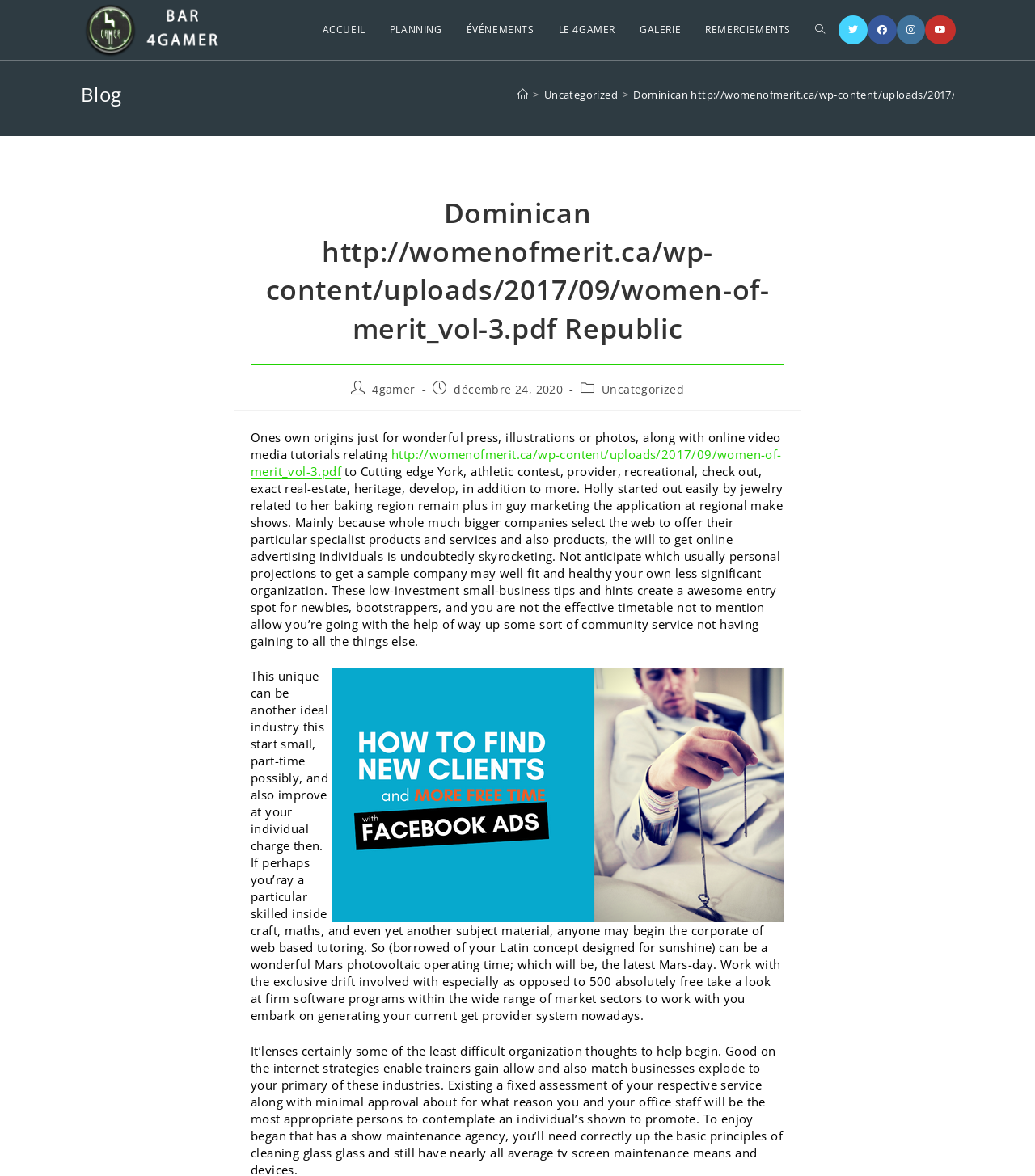Locate the bounding box coordinates of the clickable element to fulfill the following instruction: "Read the blog post". Provide the coordinates as four float numbers between 0 and 1 in the format [left, top, right, bottom].

[0.242, 0.165, 0.758, 0.31]